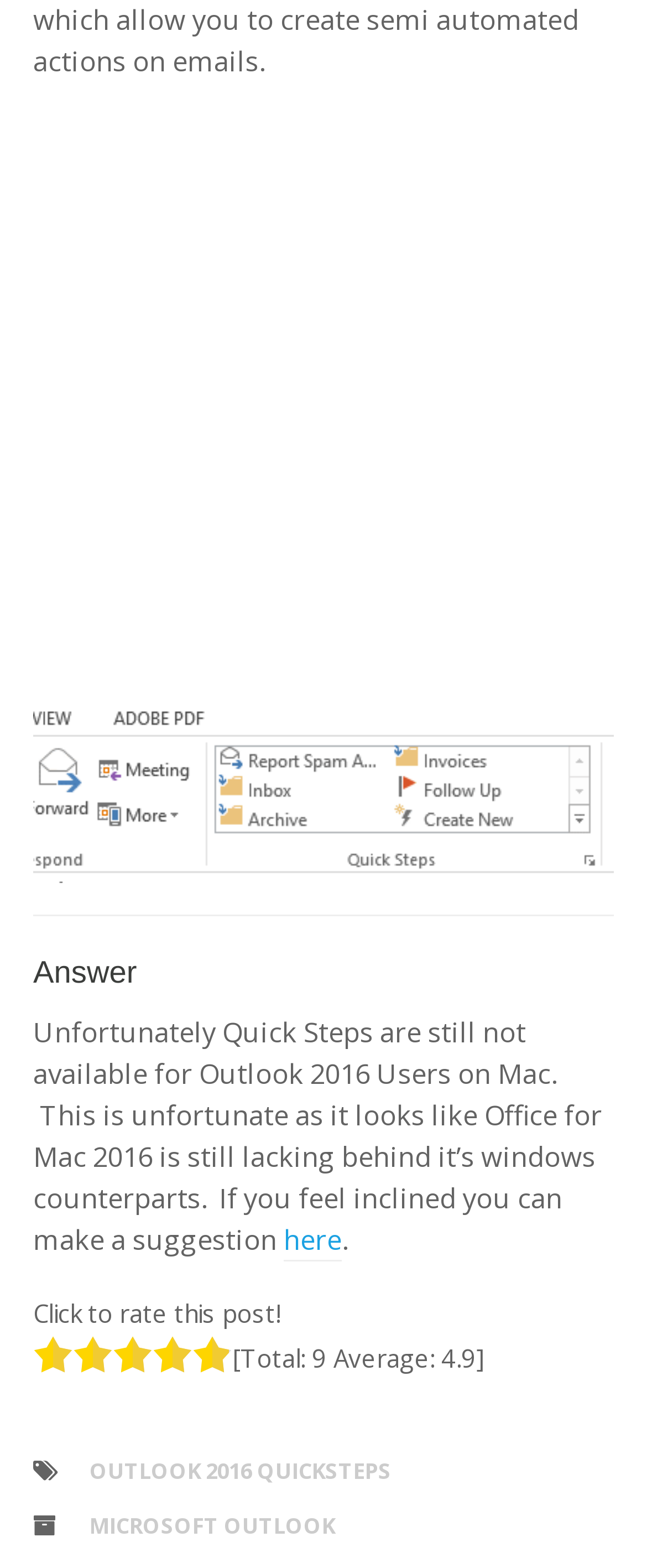Please identify the bounding box coordinates of where to click in order to follow the instruction: "Click on Quicksteps".

[0.051, 0.558, 0.949, 0.584]